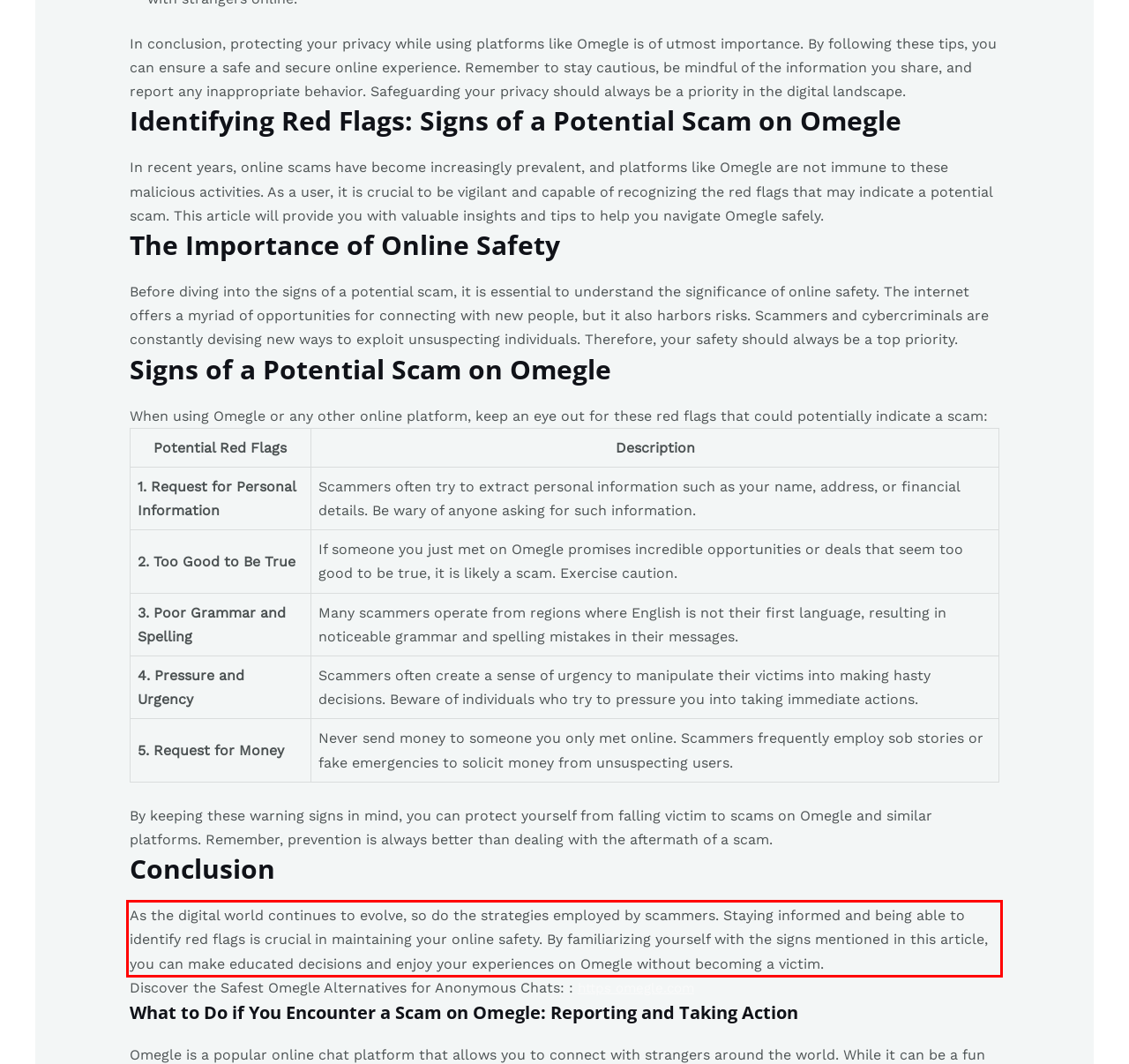Please perform OCR on the text content within the red bounding box that is highlighted in the provided webpage screenshot.

As the digital world continues to evolve, so do the strategies employed by scammers. Staying informed and being able to identify red flags is crucial in maintaining your online safety. By familiarizing yourself with the signs mentioned in this article, you can make educated decisions and enjoy your experiences on Omegle without becoming a victim.